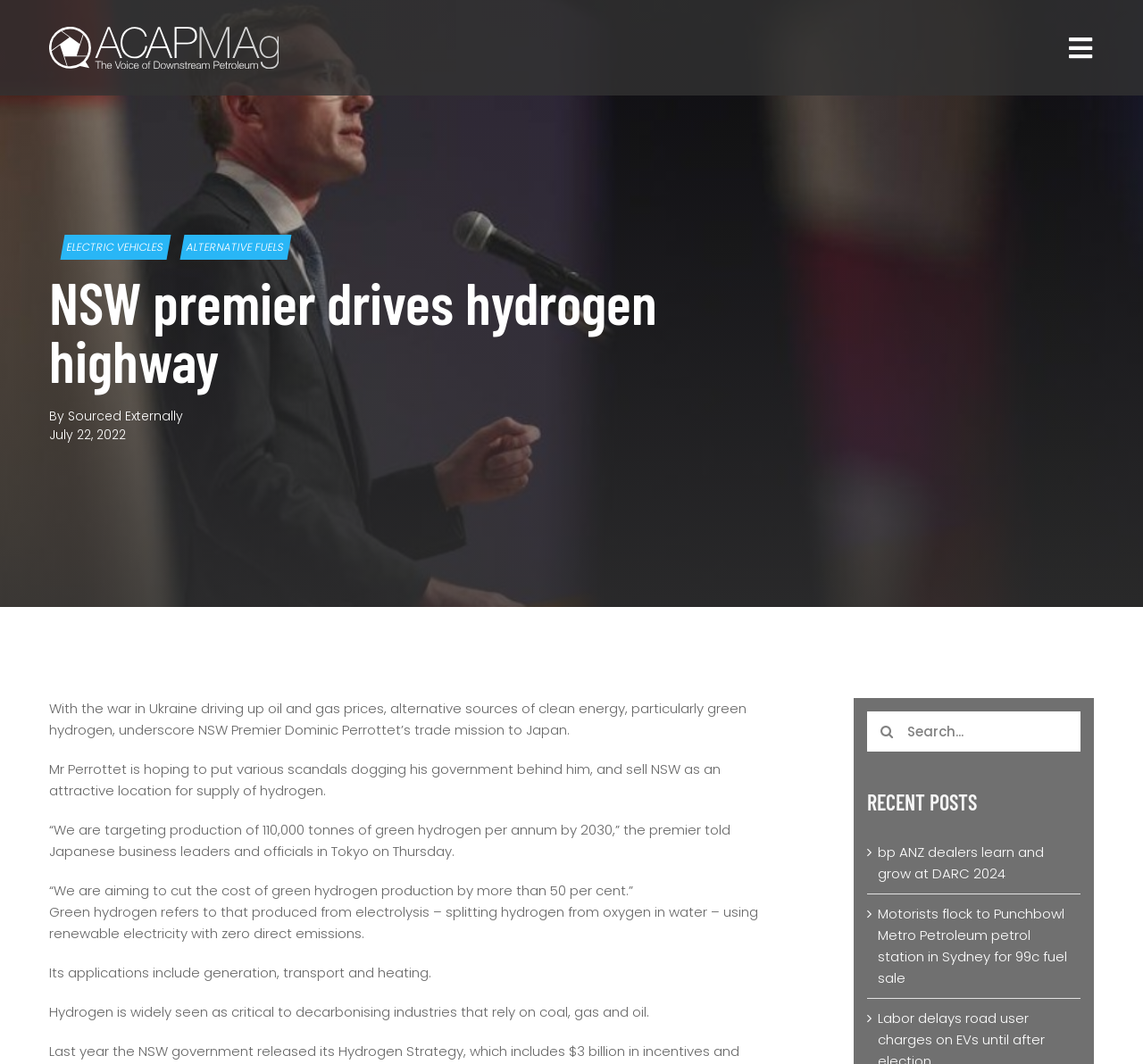Locate the bounding box coordinates of the clickable area needed to fulfill the instruction: "View a plain text version of this talk".

None